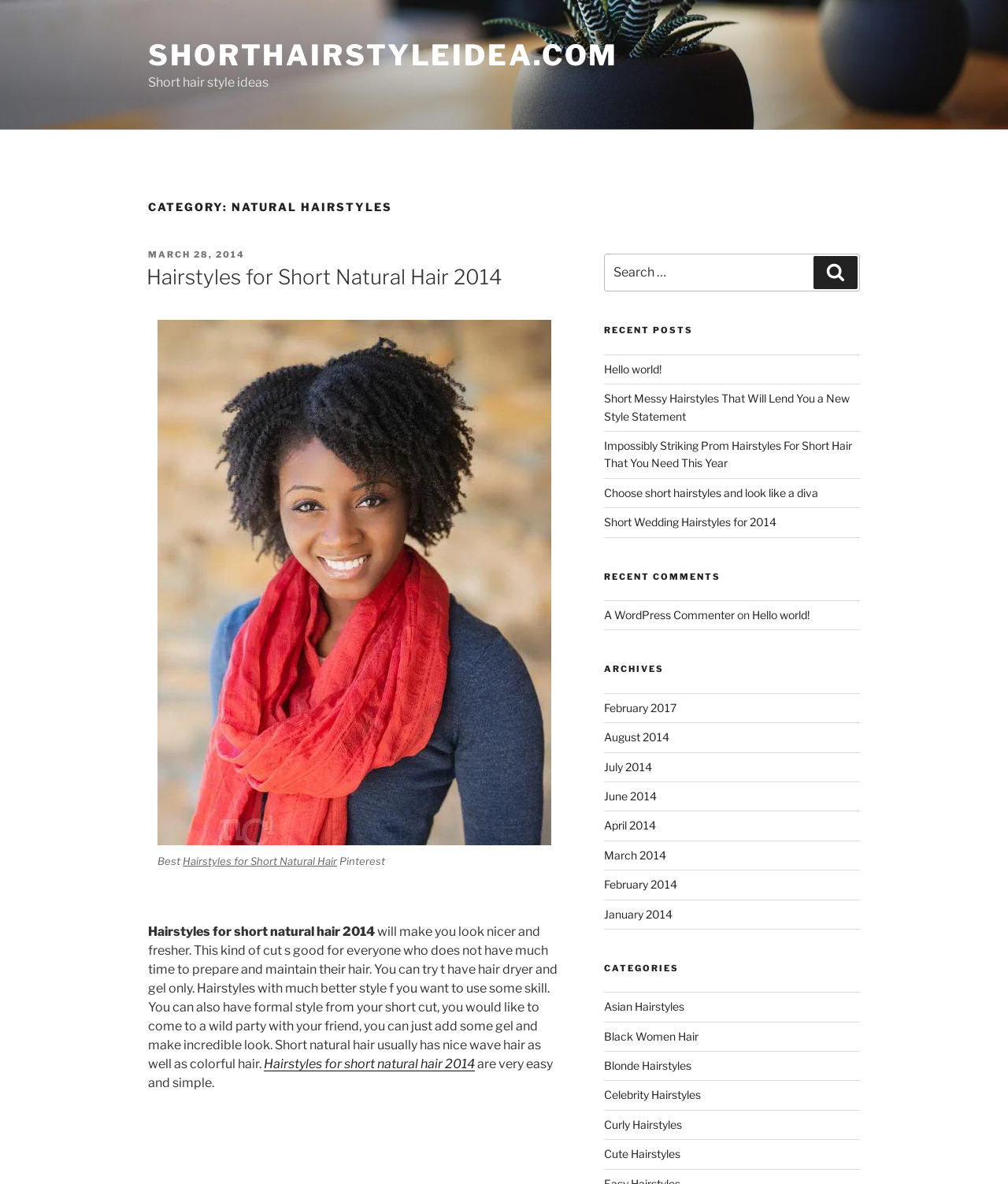Identify the bounding box coordinates for the element you need to click to achieve the following task: "Check 'CATEGORIES'". Provide the bounding box coordinates as four float numbers between 0 and 1, in the form [left, top, right, bottom].

[0.599, 0.813, 0.853, 0.823]